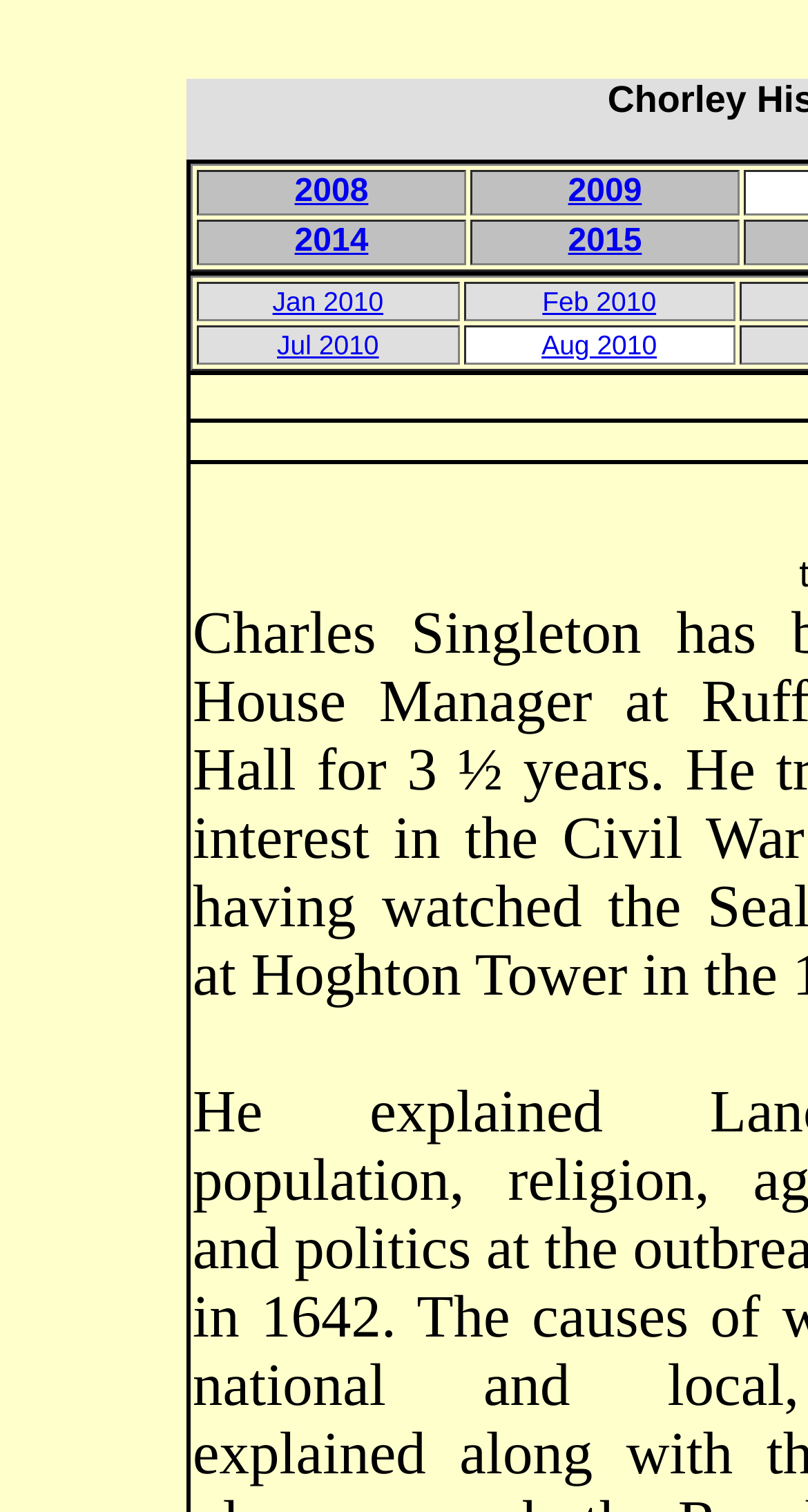Locate the bounding box coordinates of the item that should be clicked to fulfill the instruction: "view 2008".

[0.244, 0.112, 0.577, 0.143]